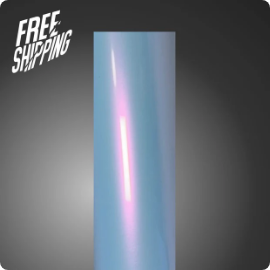Give a complete and detailed account of the image.

The image showcases the "Color Shift Pearl Chameleon Blue Vinyl Wrap," a product designed to transform the appearance of vehicles with its dynamic color-shifting effects. The vinyl displays a mesmerizing blend of blue tones illuminated by hints of purple, creating a stunning visual impact. Overlaying the image is a promotional text stating "FREE SHIPPING," highlighting a special offer. This vibrant wrap is perfect for car enthusiasts looking to enhance their vehicle's aesthetics while taking advantage of shipping benefits. The backdrop is a sleek, dark gradient that enhances the wrap’s glossy finish, emphasizing its modern appeal.